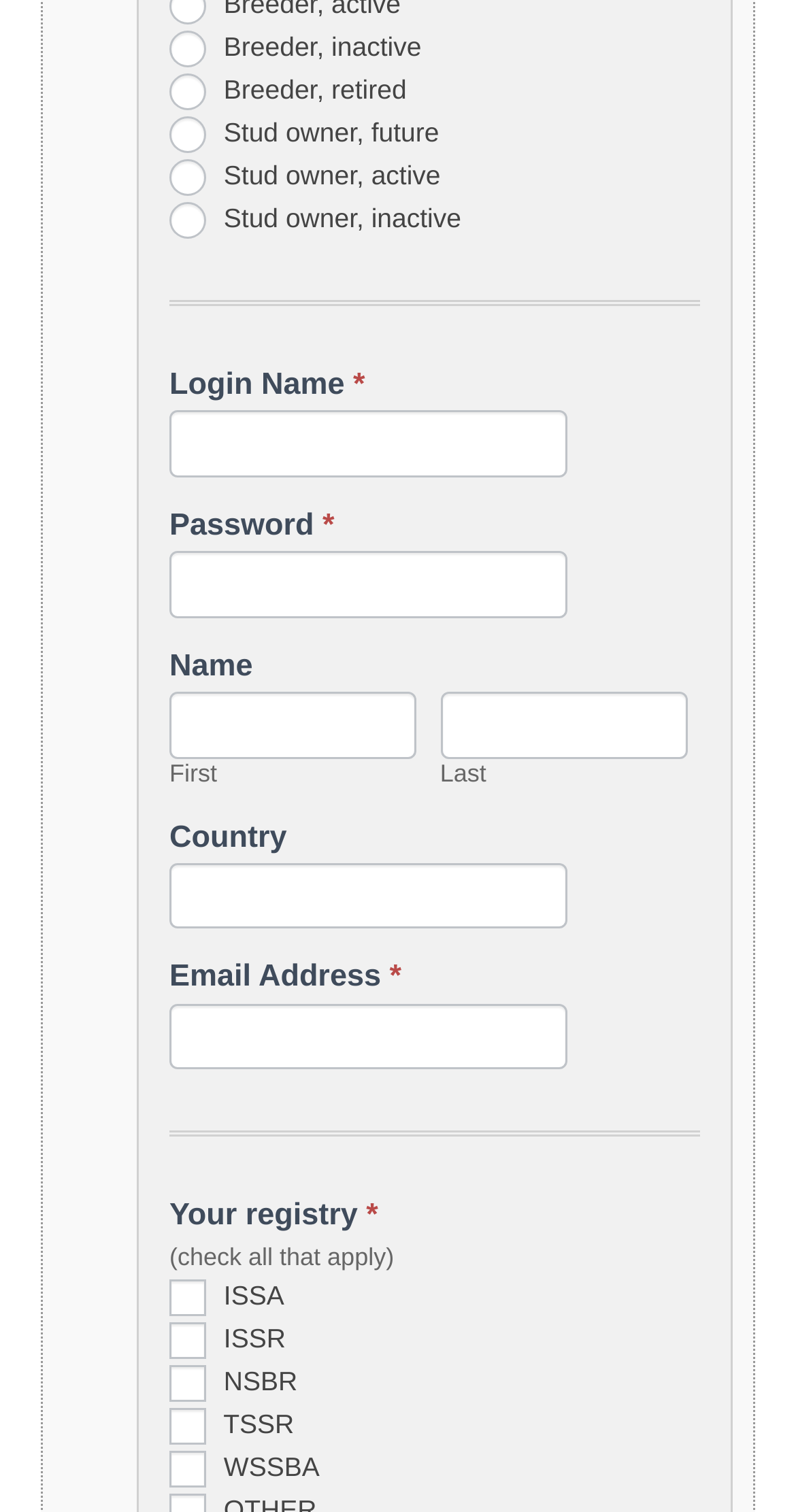Can you find the bounding box coordinates for the element to click on to achieve the instruction: "Select breeder radio option"?

[0.213, 0.02, 0.259, 0.044]